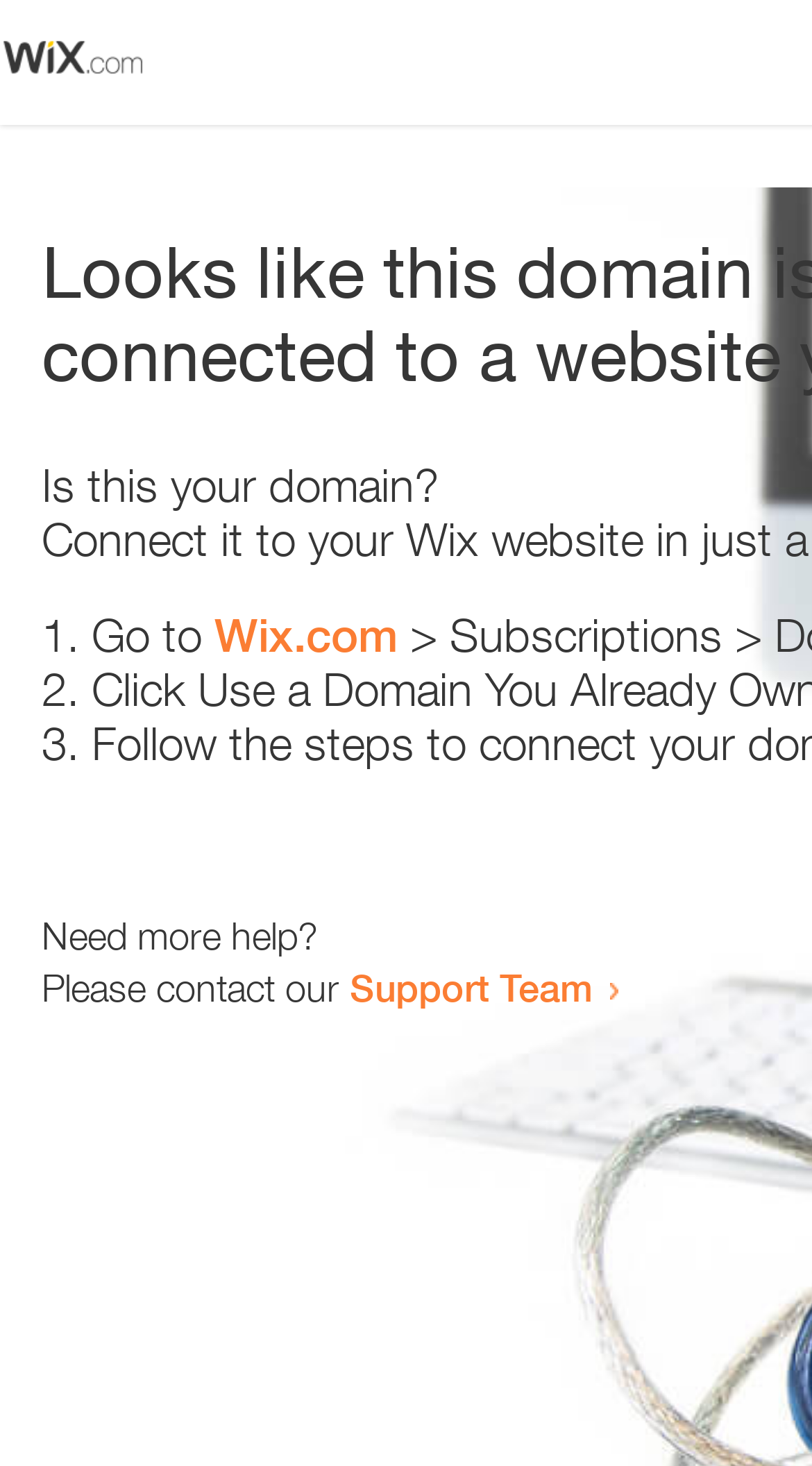Locate the bounding box of the UI element with the following description: "Support Team".

[0.431, 0.658, 0.731, 0.689]